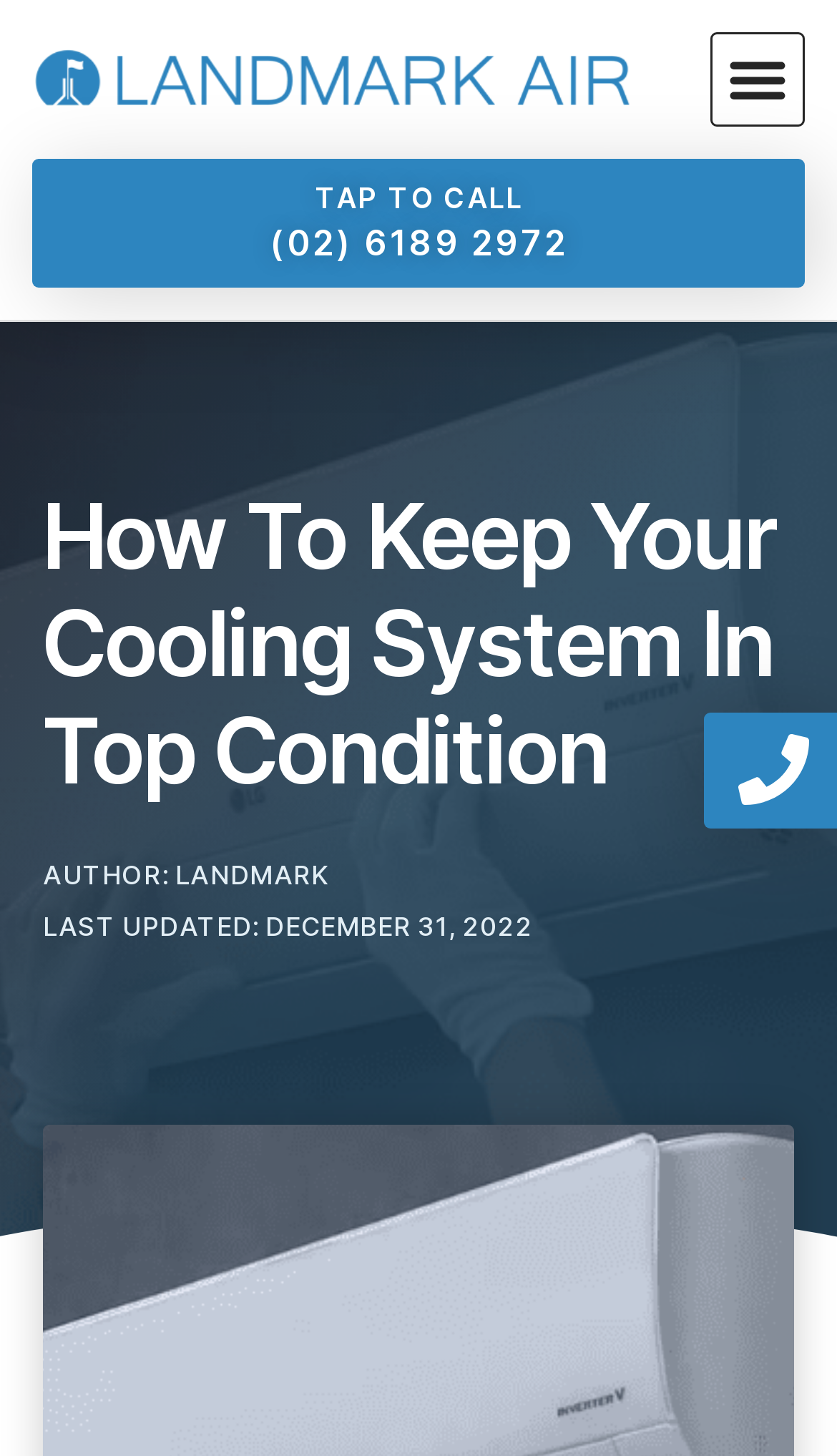Use a single word or phrase to answer the following:
Who is the author of the article?

LANDMARK